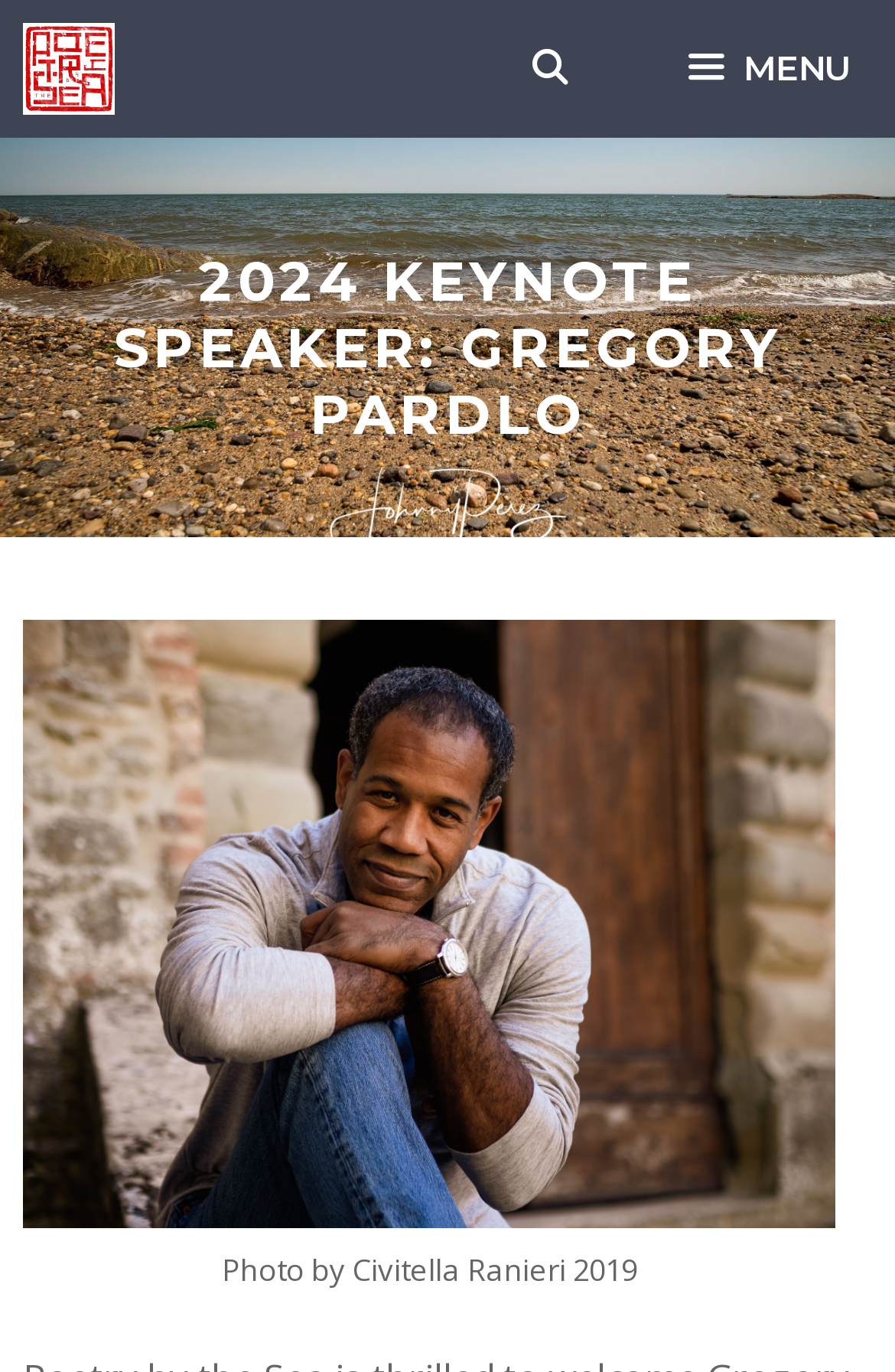Answer briefly with one word or phrase:
What is the name of the keynote speaker?

Gregory Pardlo